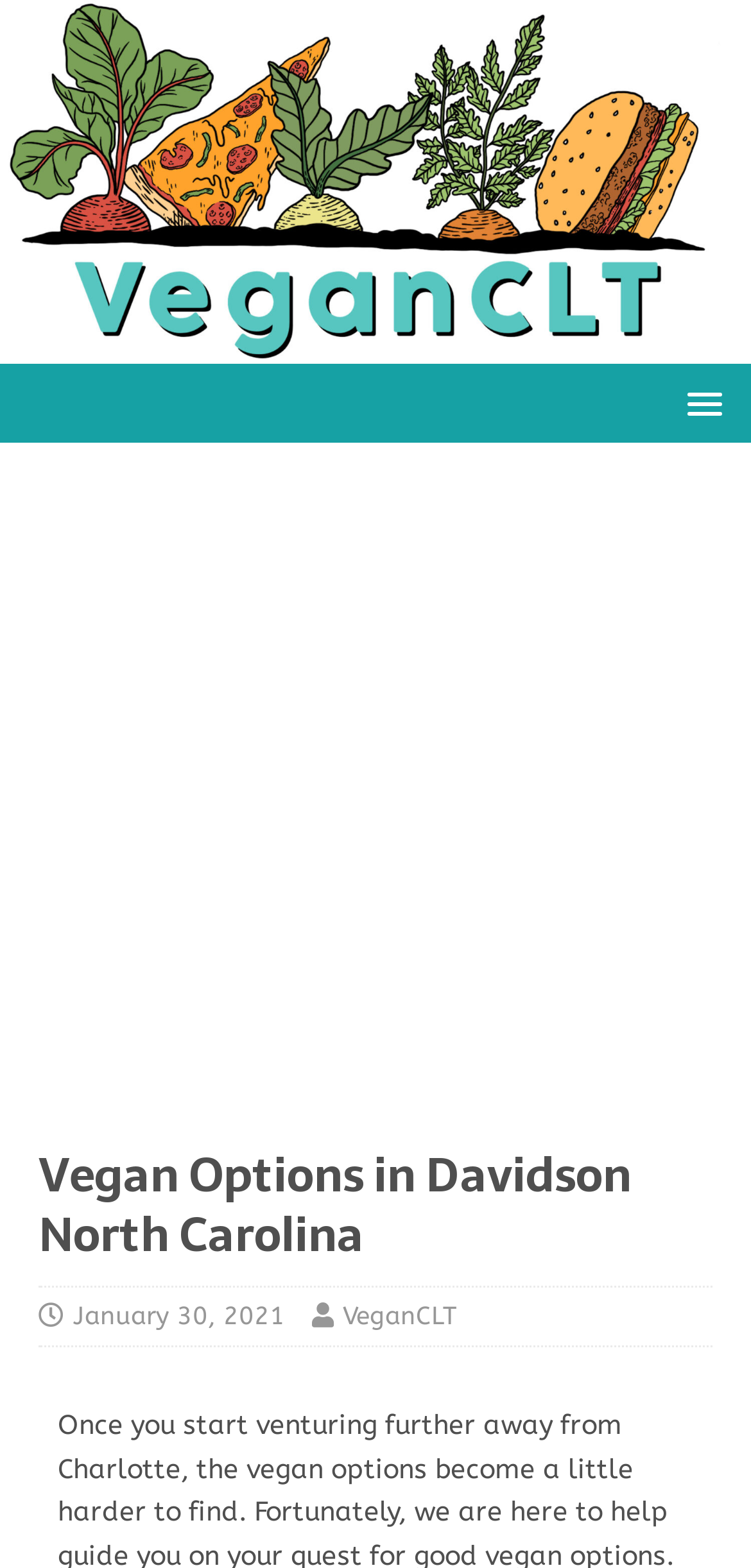What is the purpose of the iframe element on the webpage?
Craft a detailed and extensive response to the question.

I found the purpose of the iframe element by looking at its description which says 'Advertisement', indicating that it is used to display an advertisement on the webpage.